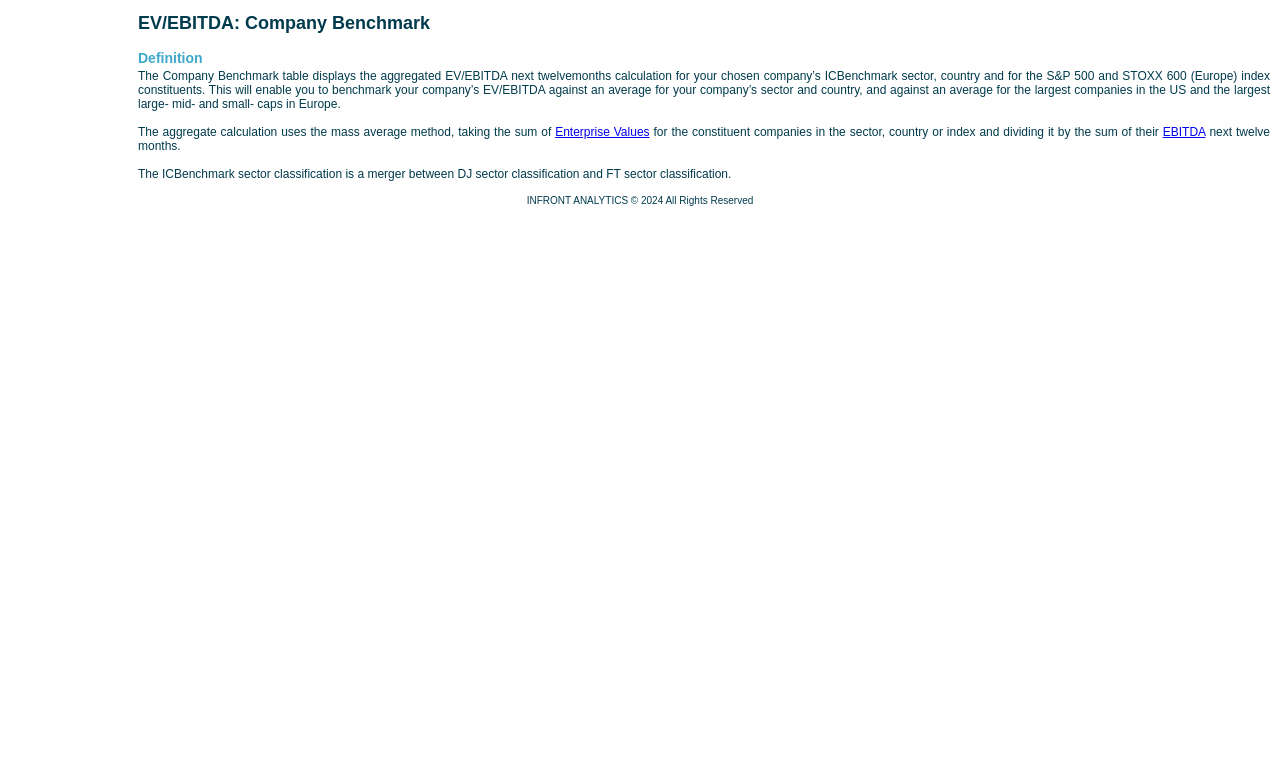What is the term defined on this page?
Can you provide a detailed and comprehensive answer to the question?

The term defined on this page is 'EV/EBITDA' which is mentioned in the table header 'Company Benchmark' and further explained in the definition section.